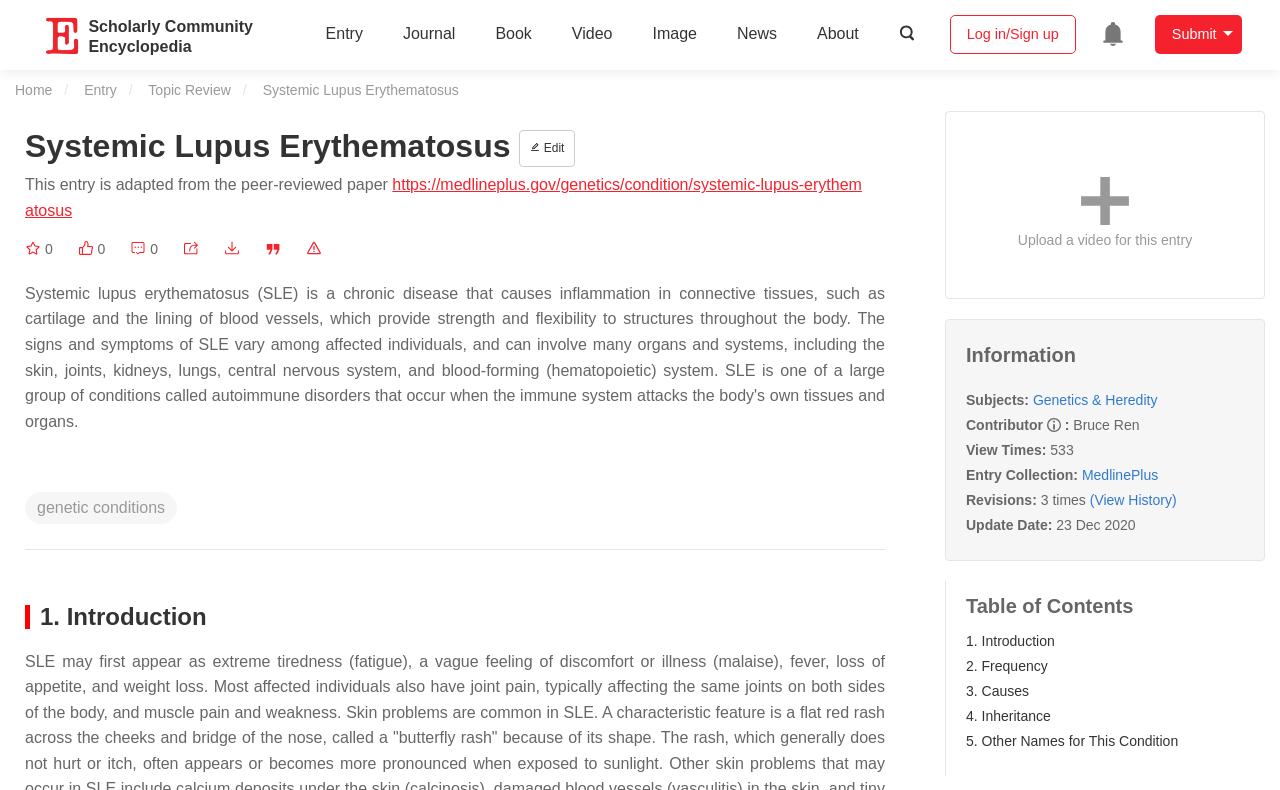Analyze the image and give a detailed response to the question:
Who is the contributor of this entry?

I found the answer by looking at the 'Contributor:' section where it says 'Bruce Ren'.